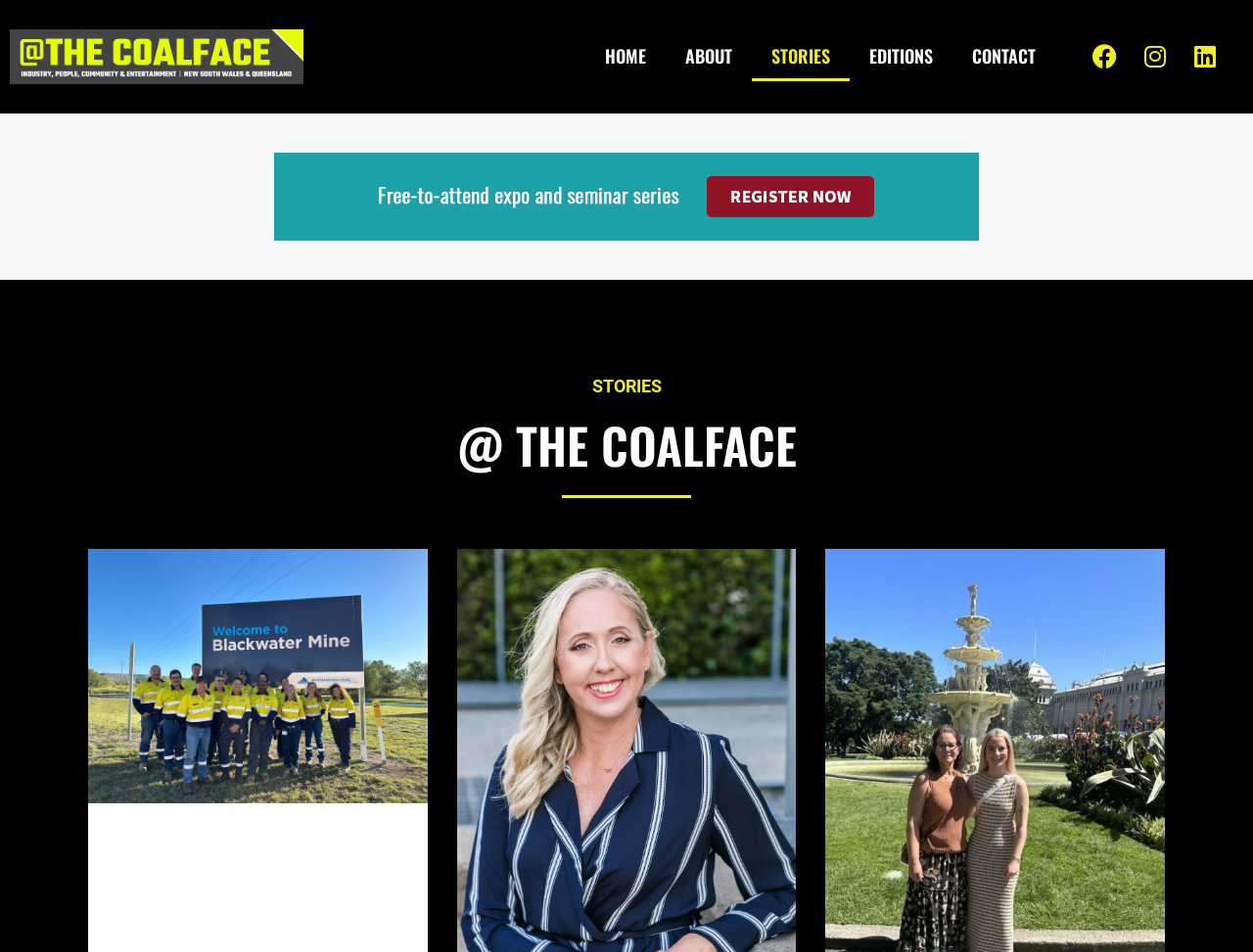Please locate the bounding box coordinates of the element that needs to be clicked to achieve the following instruction: "Click on 'Matter Help Center'". The coordinates should be four float numbers between 0 and 1, i.e., [left, top, right, bottom].

None